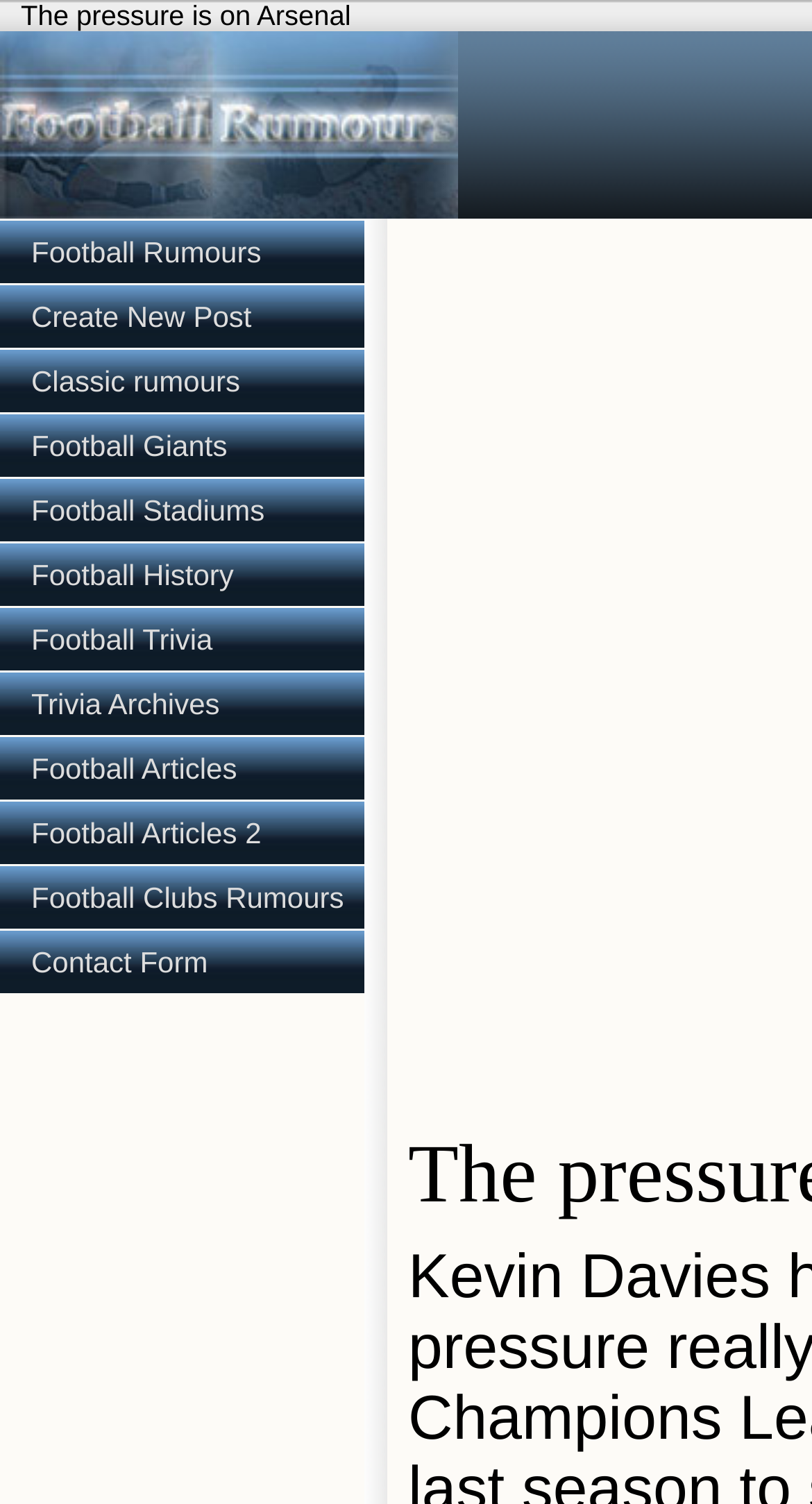Can you find the bounding box coordinates of the area I should click to execute the following instruction: "Create a new post"?

[0.0, 0.19, 0.449, 0.231]